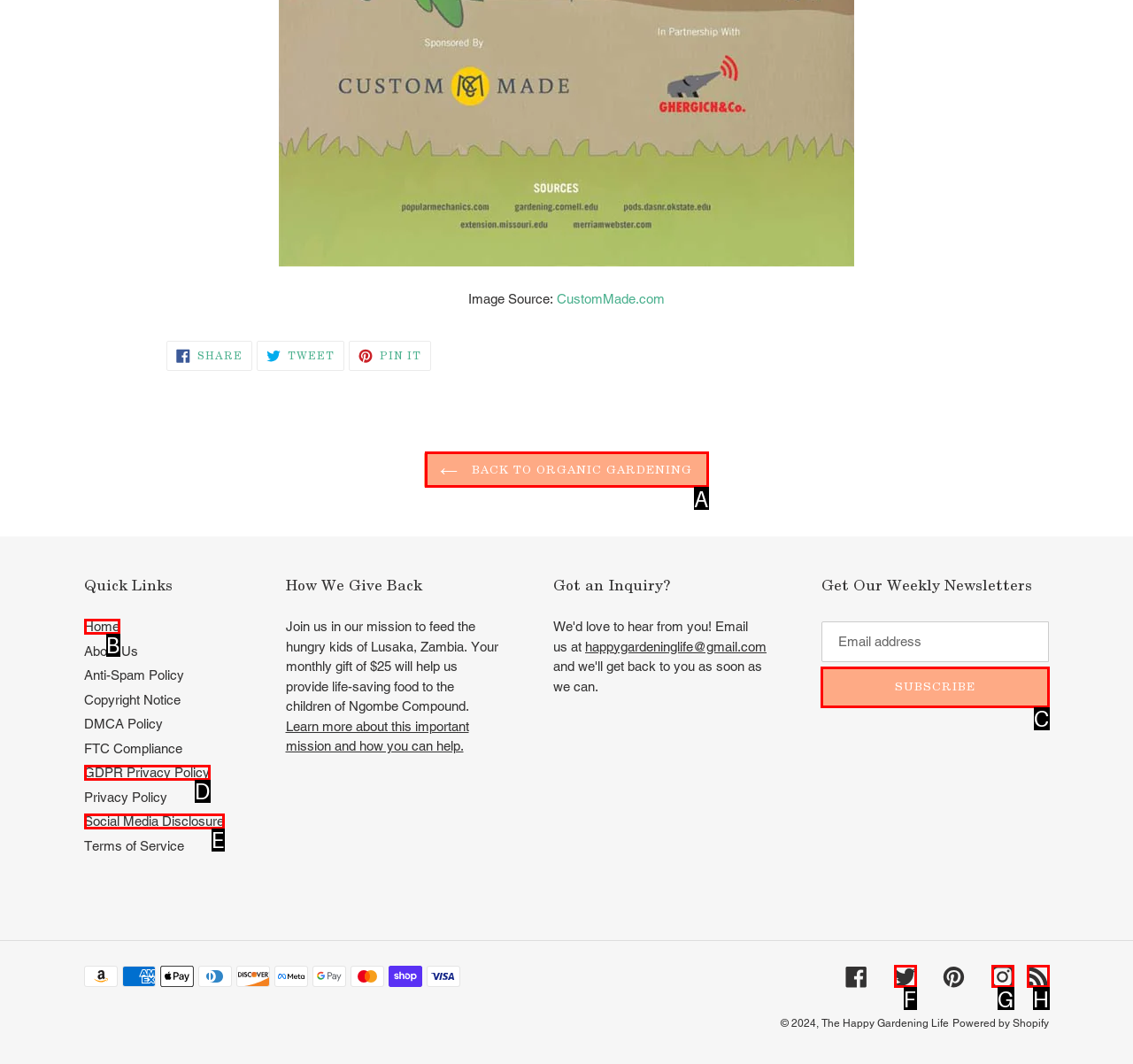Identify the letter of the option to click in order to Click on the 'BACK TO ORGANIC GARDENING' link. Answer with the letter directly.

A